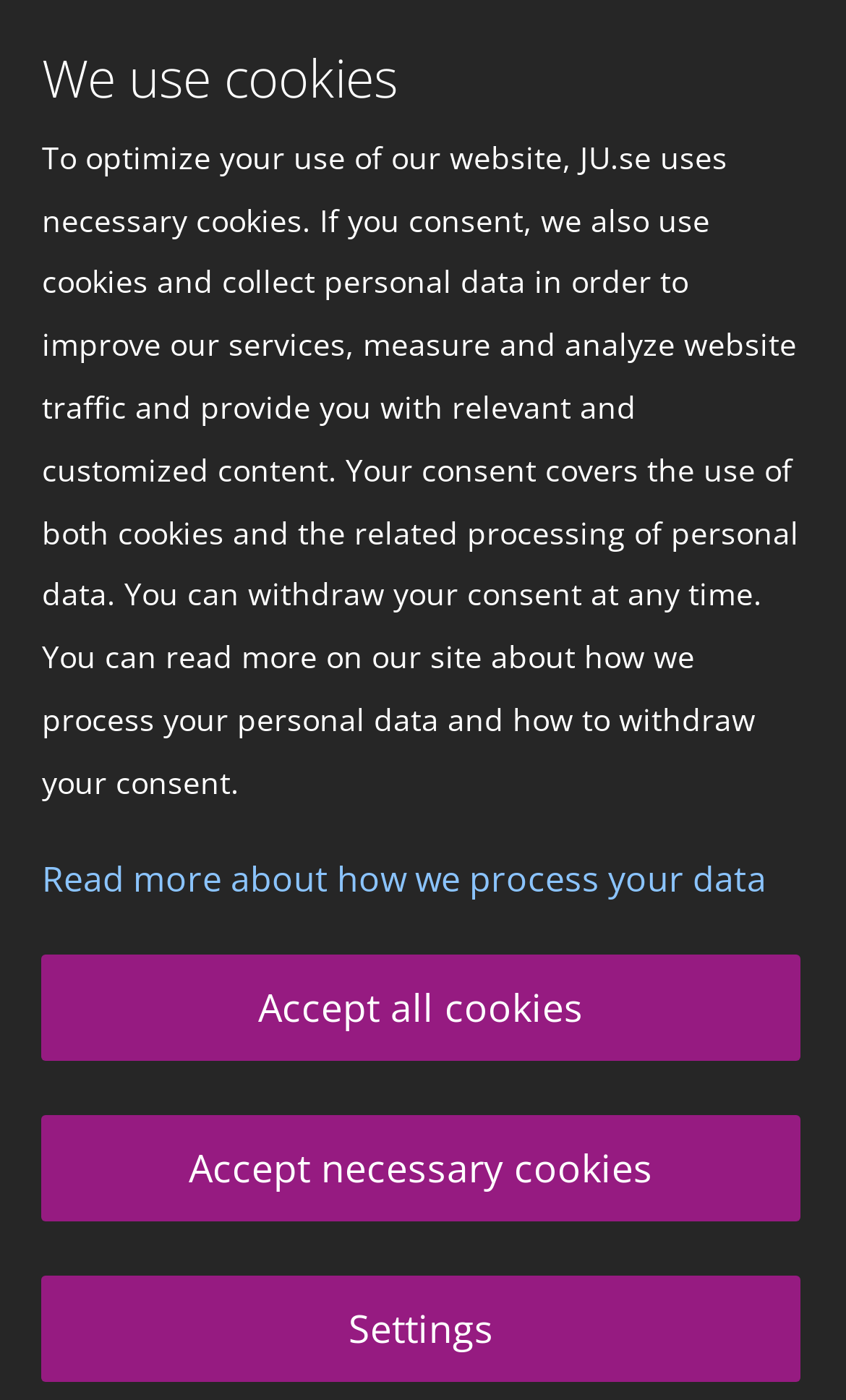What is the role of the researchers from JIBS?
Give a detailed and exhaustive answer to the question.

The page mentions that researchers from JIBS will represent Sweden at a meeting with researchers from all over Europe, indicating that their role is to represent Sweden in this international meeting.